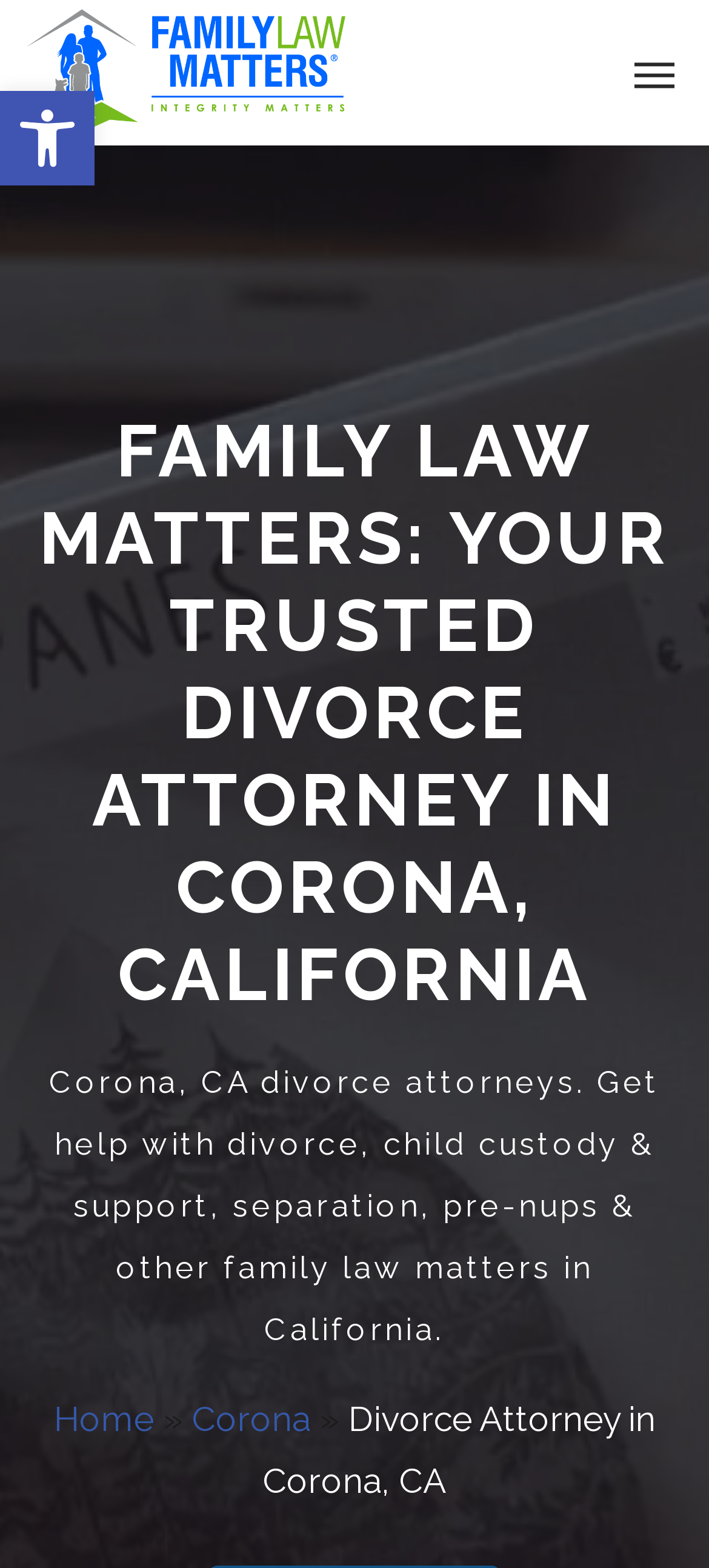How many links are in the top section of the webpage?
Please provide a single word or phrase answer based on the image.

2